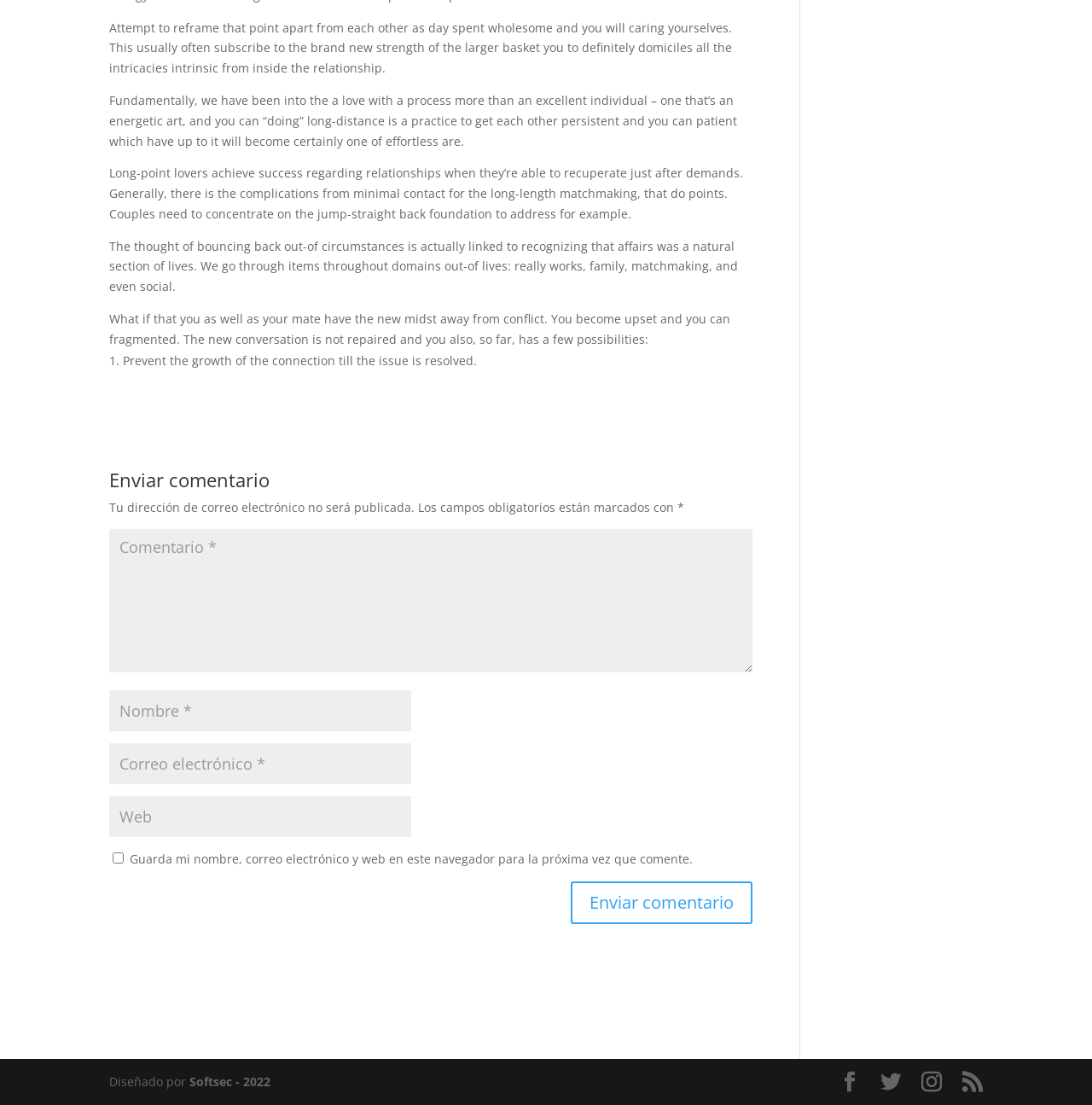Please mark the clickable region by giving the bounding box coordinates needed to complete this instruction: "Type your name".

[0.1, 0.625, 0.377, 0.662]